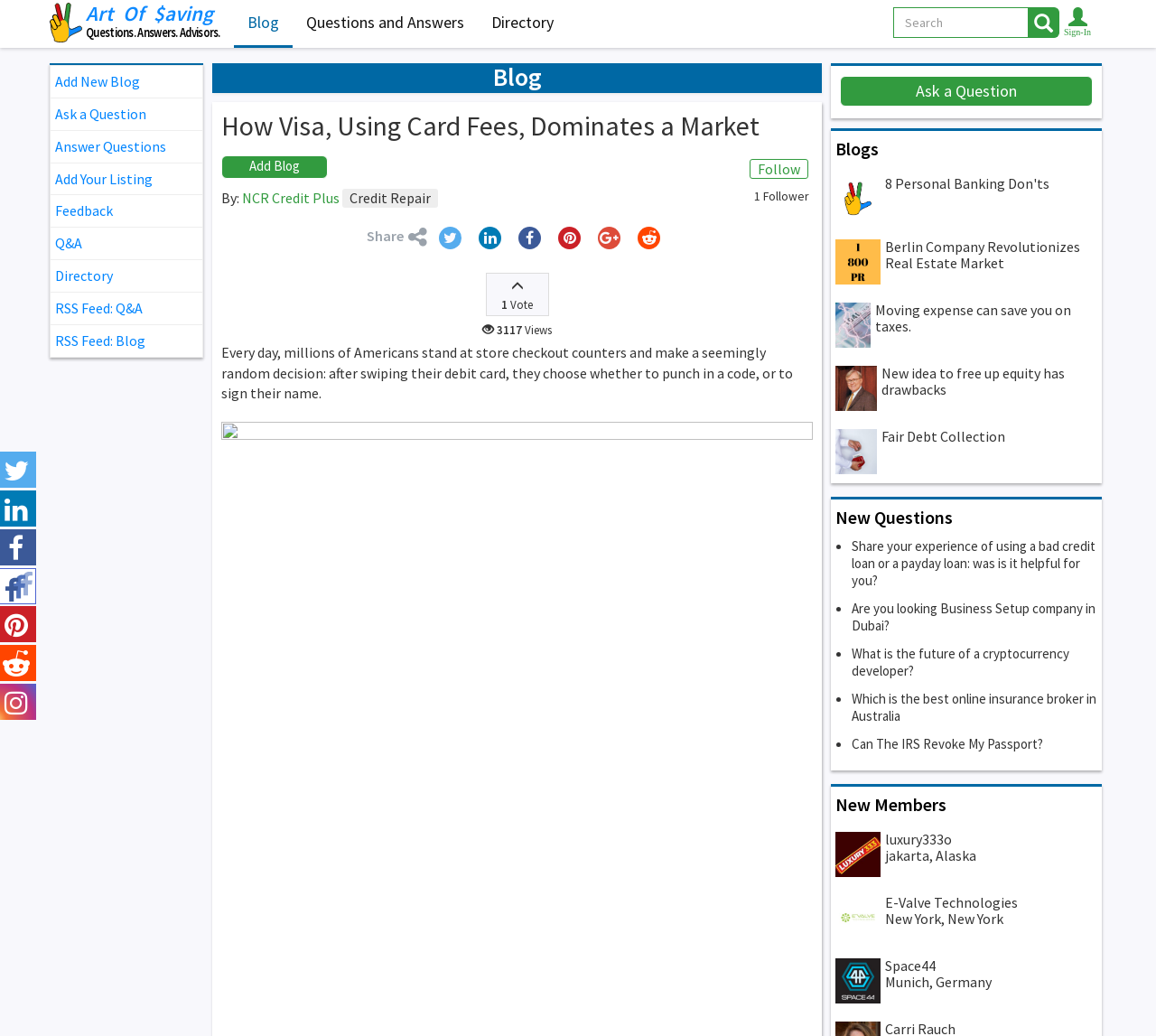Use the information in the screenshot to answer the question comprehensively: How many links are there in the 'New Questions' section?

In the 'New Questions' section, there are 5 links, each starting with a bullet point, and they are 'Share your experience of using a bad credit loan or a payday loan: was is it helpful for you?', 'Are you looking Business Setup company in Dubai?', 'What is the future of a cryptocurrency developer?', 'Which is the best online insurance broker in Australia', and 'Can The IRS Revoke My Passport?'.